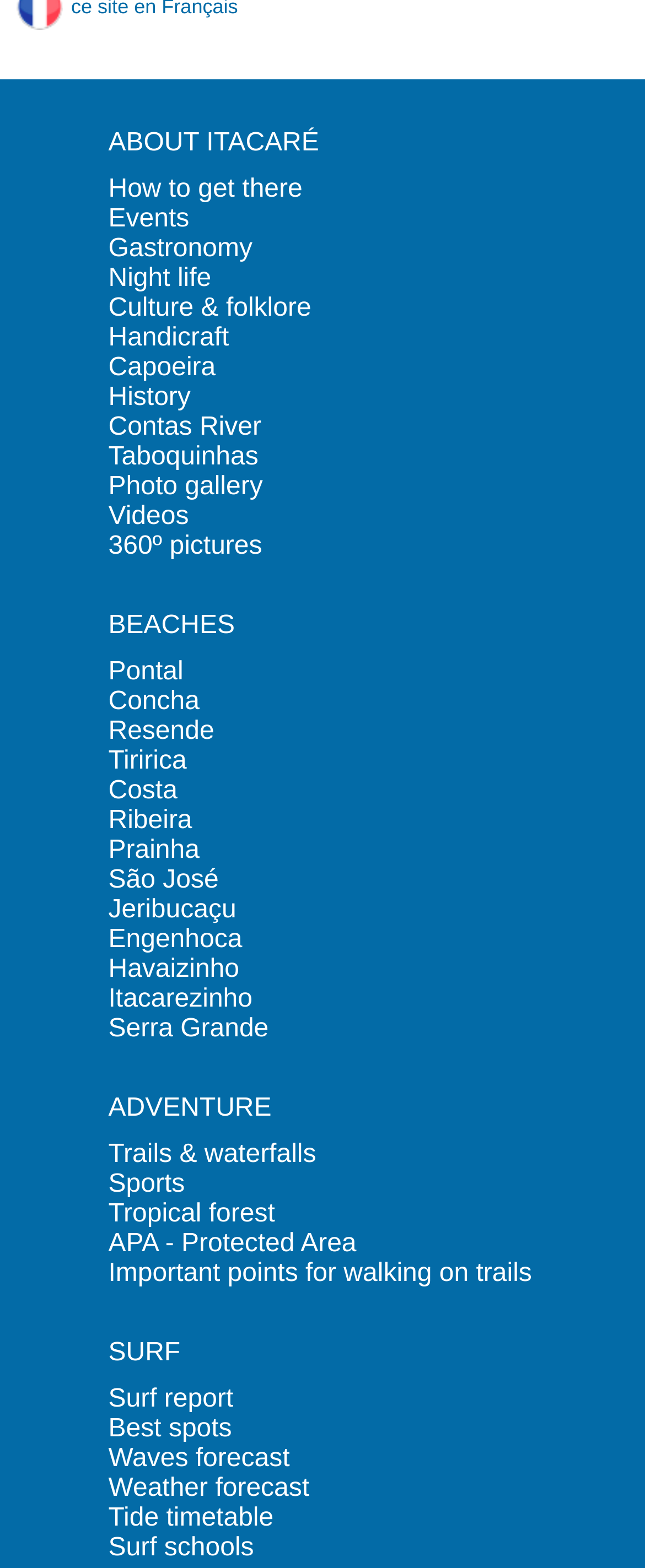Determine the bounding box coordinates for the clickable element to execute this instruction: "Click on ABOUT ITACARÉ". Provide the coordinates as four float numbers between 0 and 1, i.e., [left, top, right, bottom].

[0.168, 0.082, 0.495, 0.1]